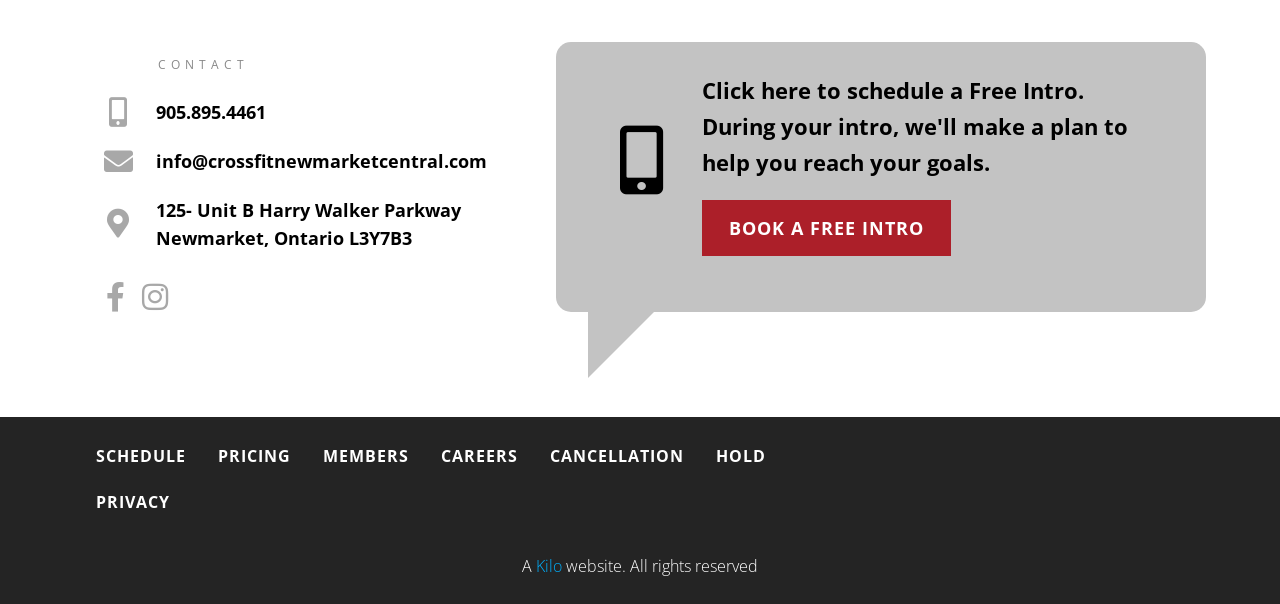Please provide a one-word or short phrase answer to the question:
How can I schedule a free intro?

Click BOOK A FREE INTRO